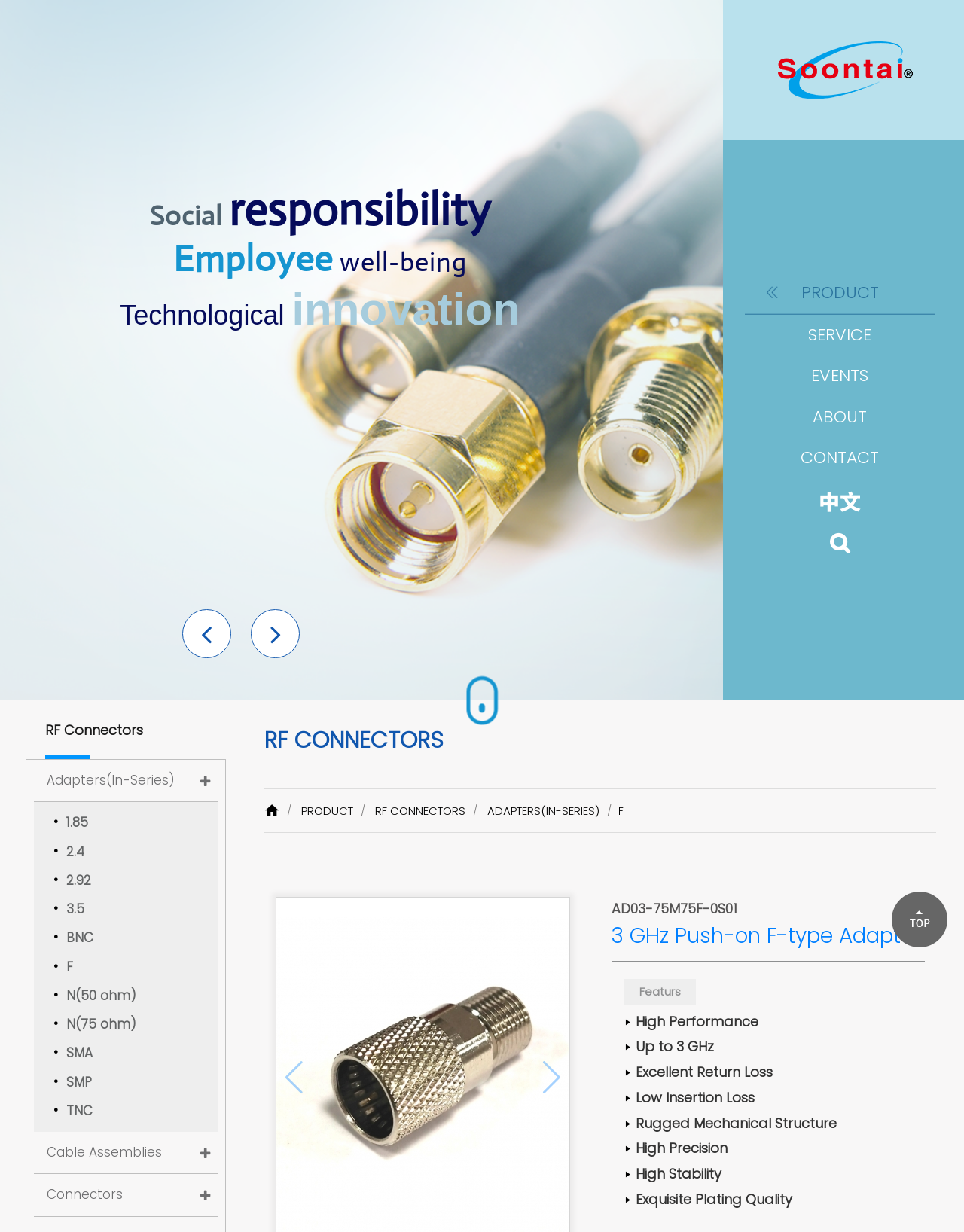Predict the bounding box of the UI element based on this description: "CONTACT".

[0.773, 0.359, 0.97, 0.383]